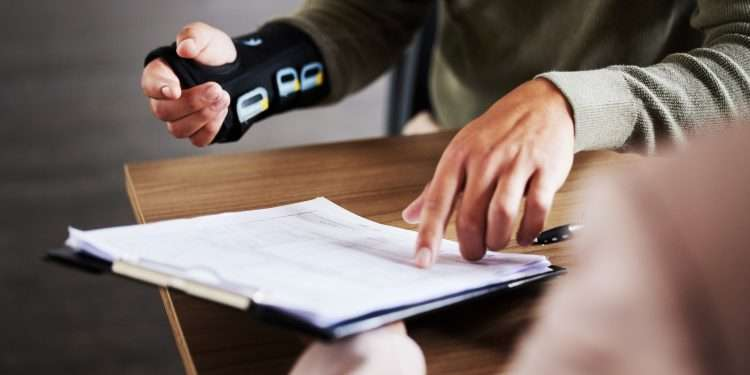Describe every important feature and element in the image comprehensively.

The image depicts a close-up scene involving two individuals engaged in a discussion, possibly related to short-term disability insurance. One person, wearing a supportive medical brace on their left hand, gestures towards a document laid out on the table. Their hand is positioned as if demonstrating a point on the paperwork, which appears to contain printed lines and forms, possibly indicating details pertinent to their situation. The second individual's hand is also visible, pointing towards the document, suggesting collaboration in understanding the content. The setting highlights a serious and informative atmosphere, likely focusing on issues concerning injury or illness, relevant to the context of obtaining or discussing disability insurance.